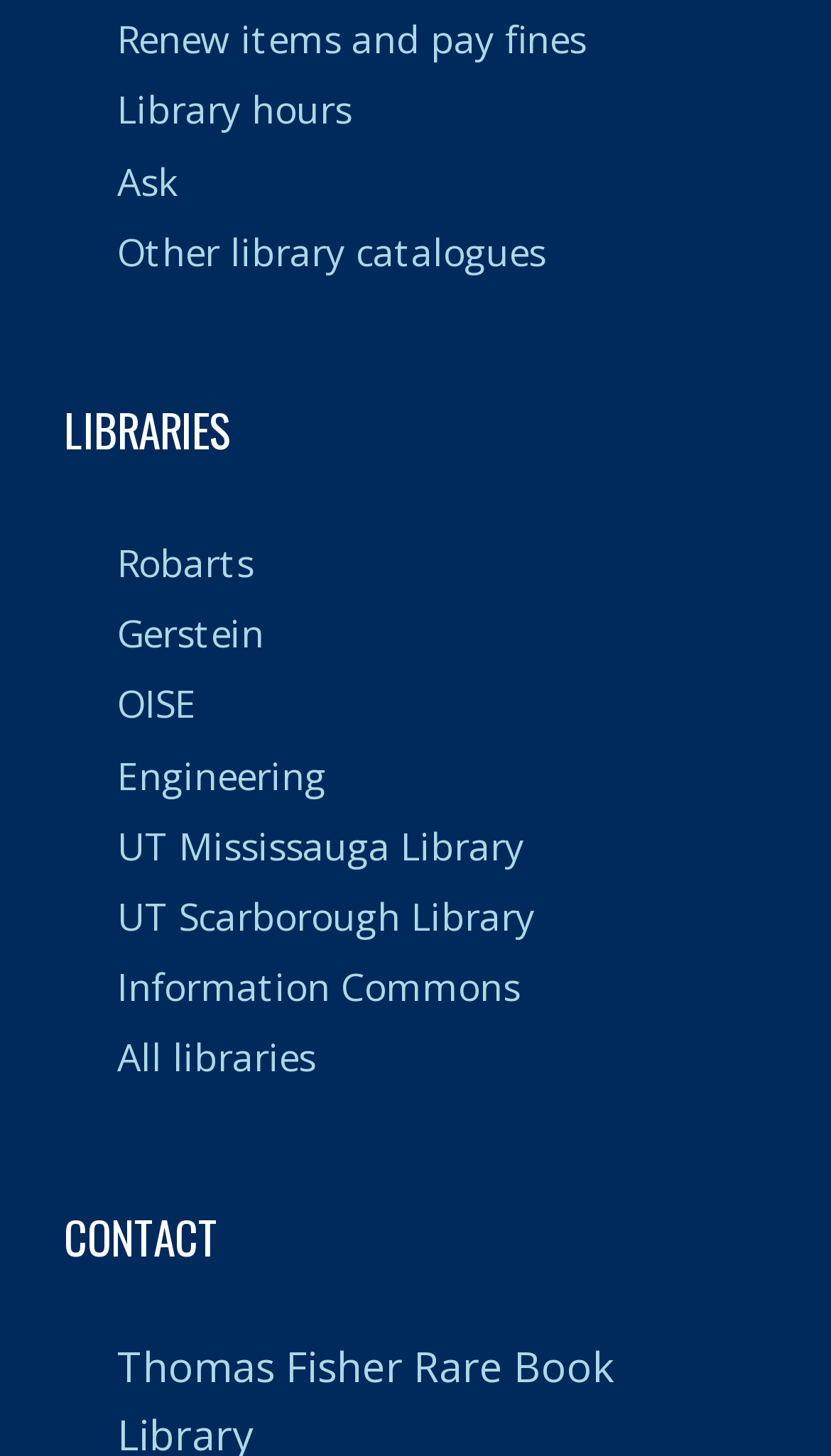Bounding box coordinates are specified in the format (top-left x, top-left y, bottom-right x, bottom-right y). All values are floating point numbers bounded between 0 and 1. Please provide the bounding box coordinate of the region this sentence describes: Renew items and pay fines

[0.141, 0.009, 0.705, 0.044]